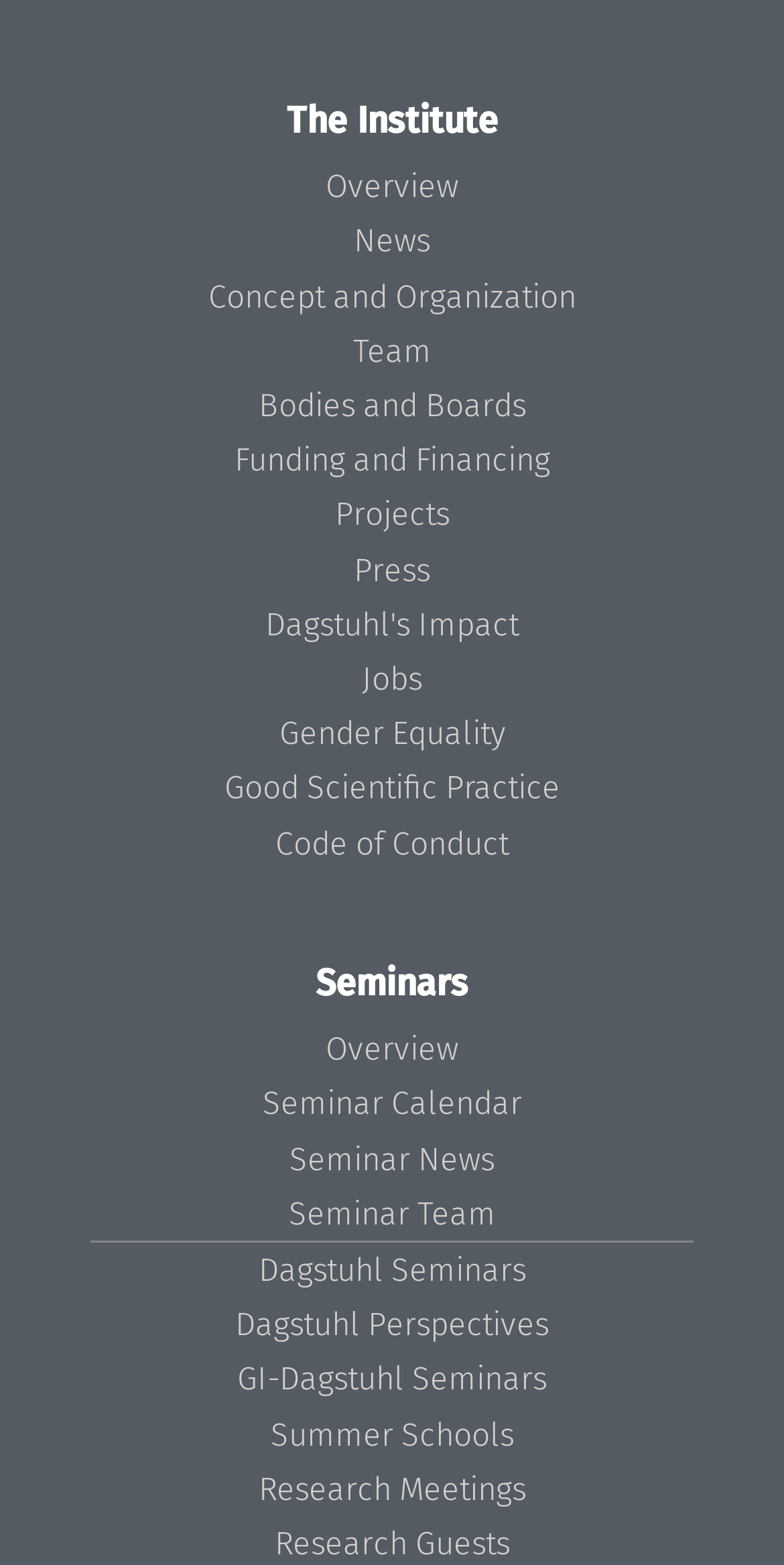How many links are there under the 'Seminars' section?
Look at the image and respond to the question as thoroughly as possible.

Under the 'Seminars' section, there are 8 links, including 'Seminars', 'Overview', 'Seminar Calendar', 'Seminar News', 'Seminar Team', 'Dagstuhl Seminars', 'Dagstuhl Perspectives', and 'GI-Dagstuhl Seminars'.